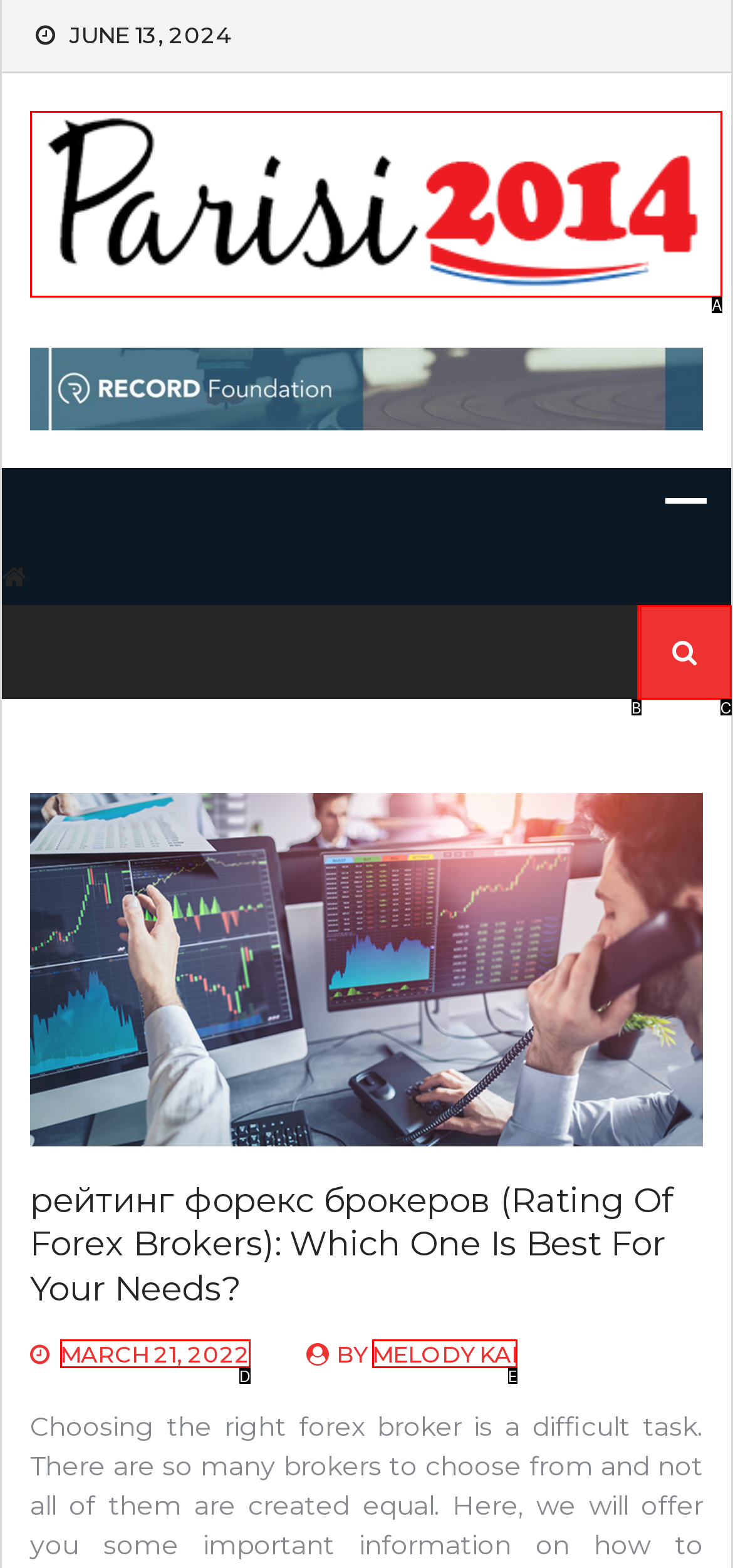Select the HTML element that best fits the description: March 21, 2022April 6, 2022
Respond with the letter of the correct option from the choices given.

D